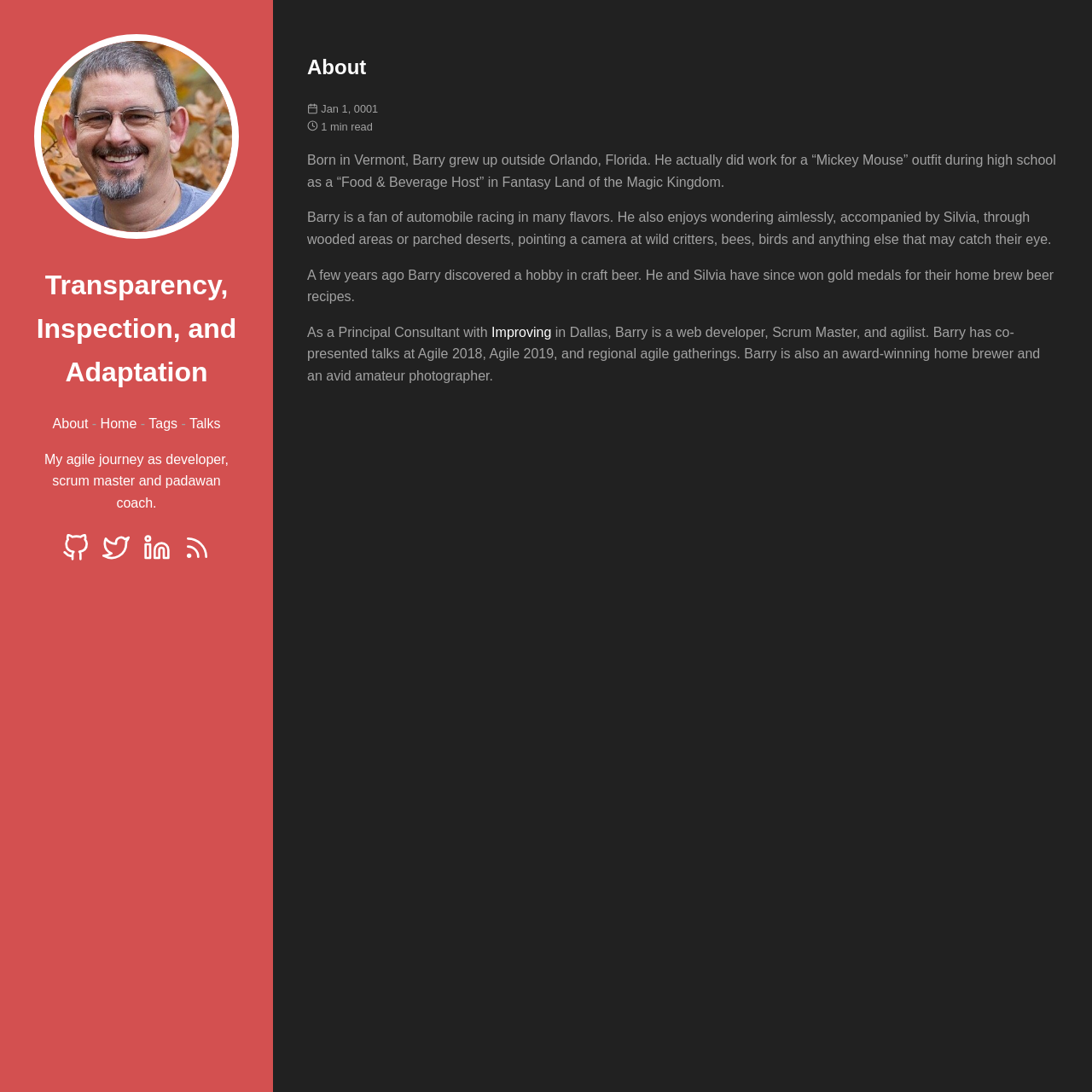Identify the main heading of the webpage and provide its text content.

Transparency, Inspection, and Adaptation